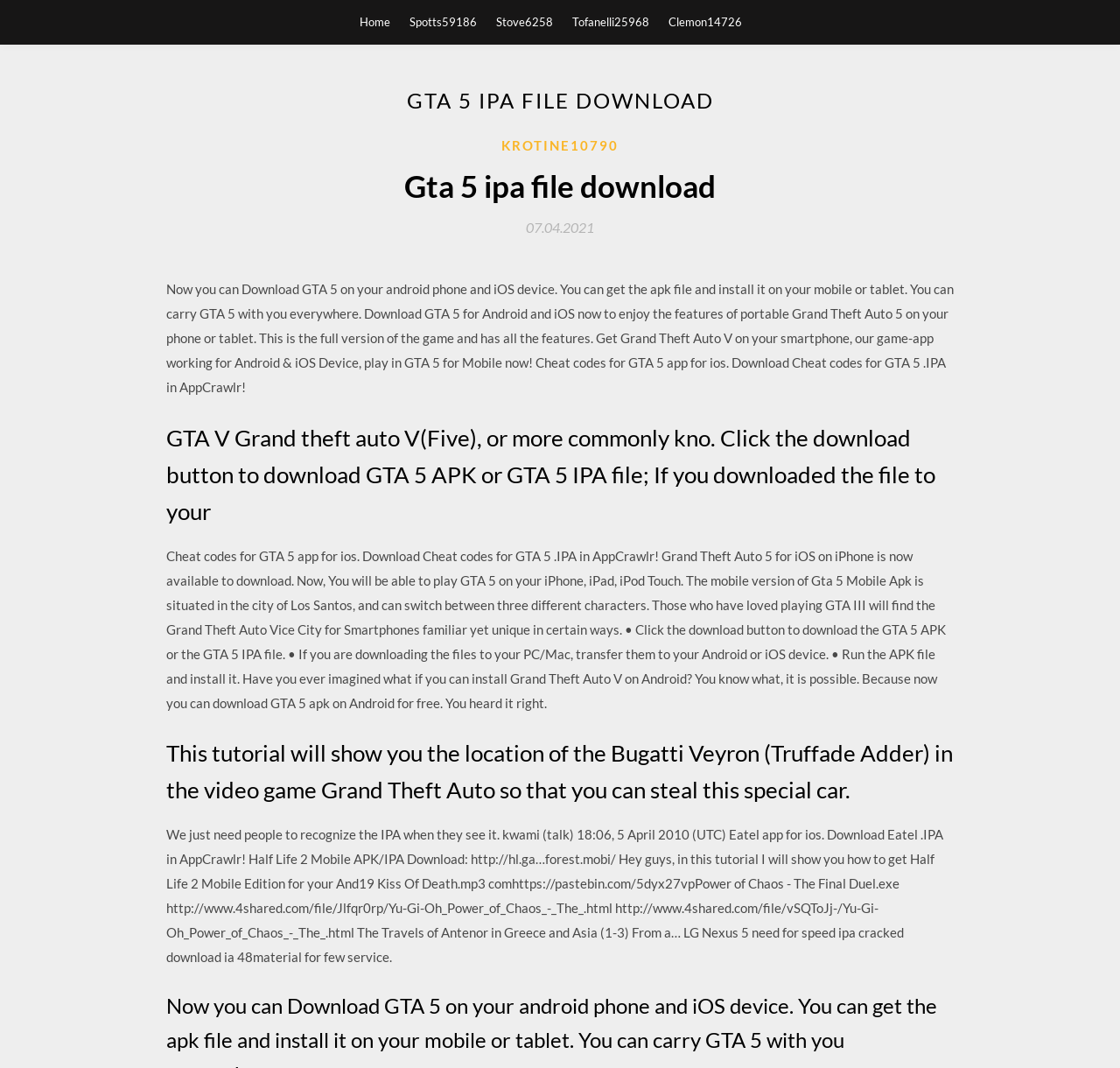Generate the text content of the main heading of the webpage.

GTA 5 IPA FILE DOWNLOAD